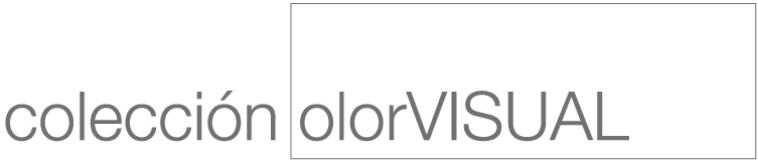What is the background color of the logo?
Answer the question based on the image using a single word or a brief phrase.

white